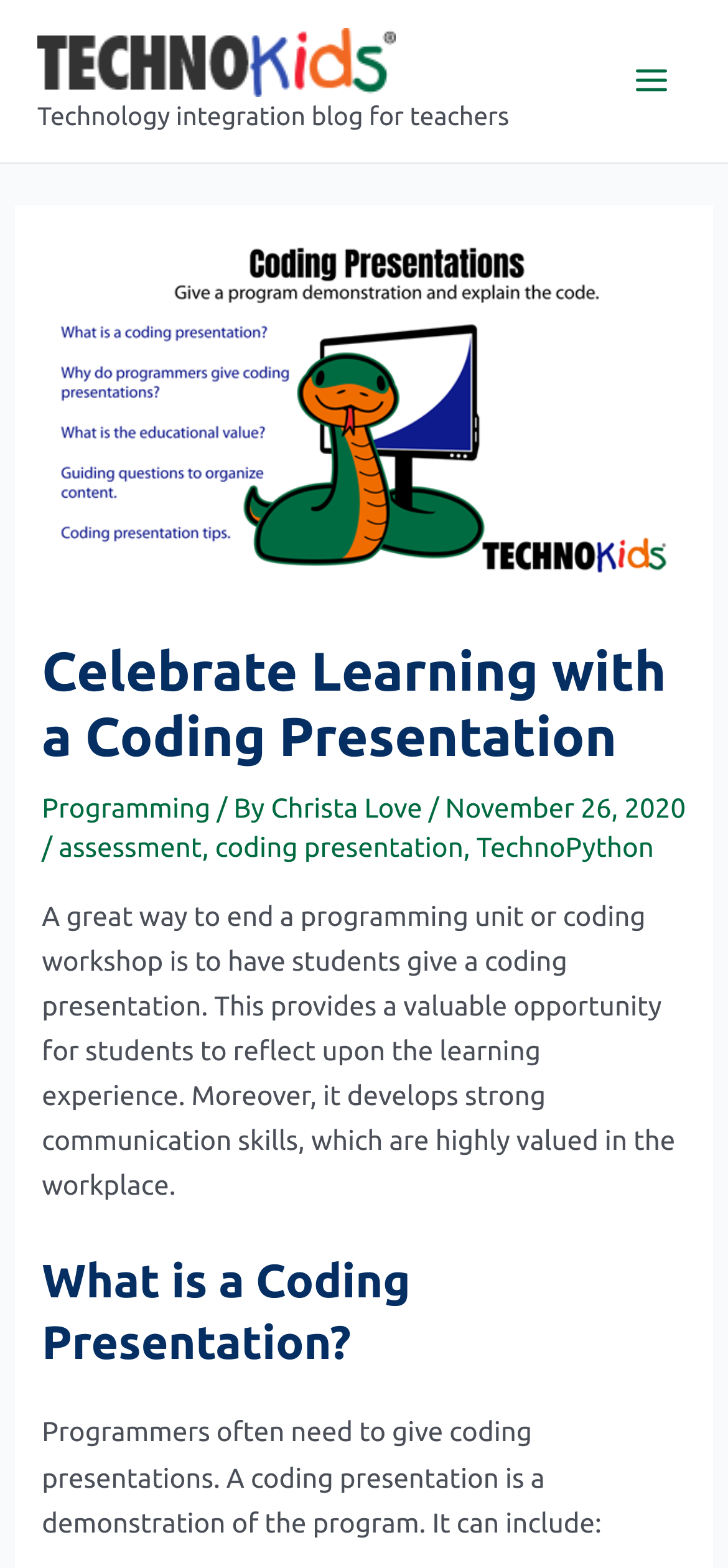Please locate the UI element described by "TechnoPython" and provide its bounding box coordinates.

[0.654, 0.53, 0.898, 0.55]